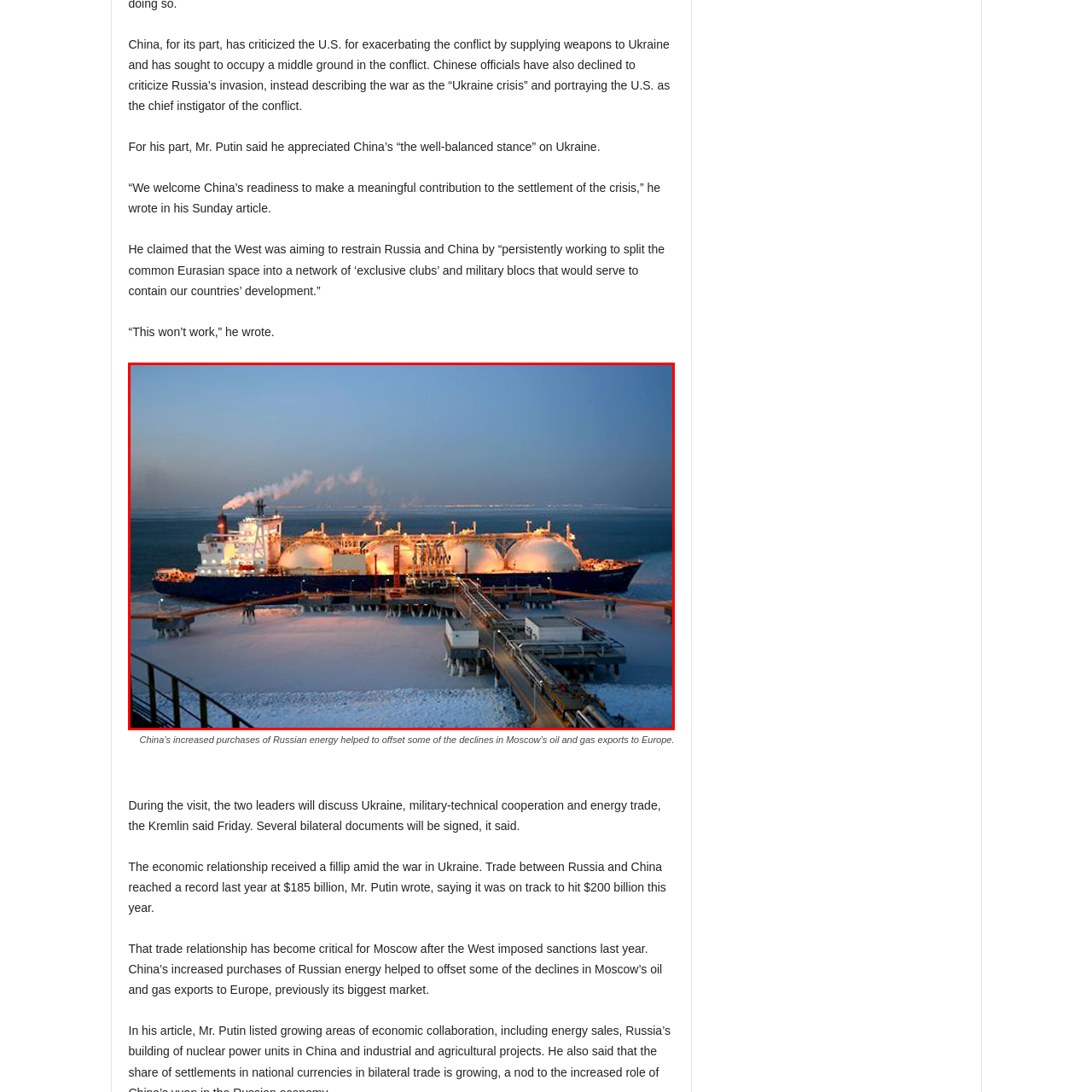Which two countries are highlighted for their energy trade relations?
Look at the image section surrounded by the red bounding box and provide a concise answer in one word or phrase.

Russia and China